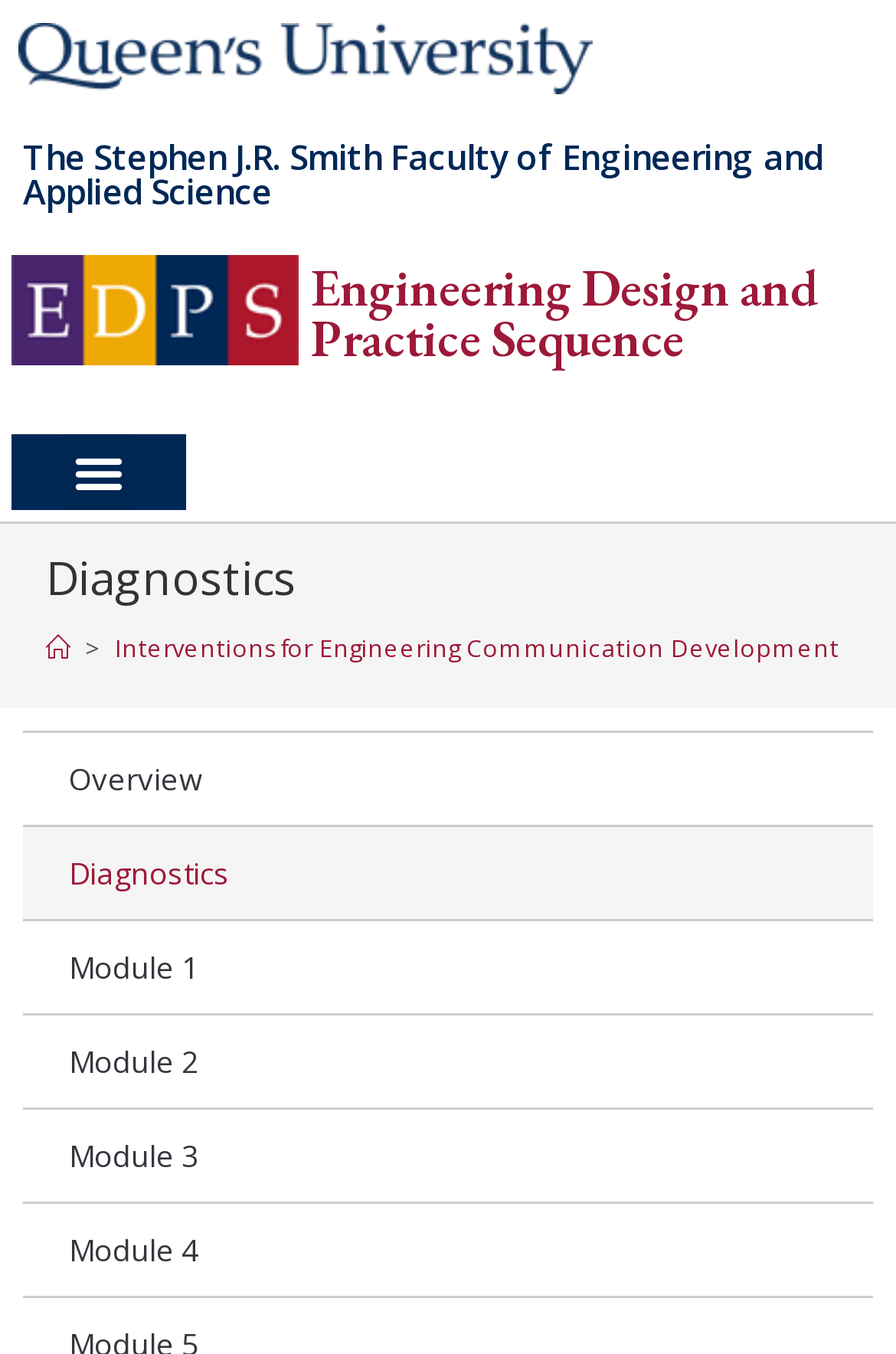Create a full and detailed caption for the entire webpage.

The webpage is about the Engineering Design and Practice Sequence (EDPS) at Queen's University, specifically focusing on Diagnostics. At the top left corner, there is a link to Queen's University accompanied by an image with the same name. Next to it, on the top right, is a link to the Stephen J.R. Smith Faculty of Engineering and Applied Science. 

Below these links, there is another link to EDPS, accompanied by an image, positioned on the left side. On the right side, there is a heading that reads "Engineering Design and Practice Sequence". 

A menu toggle button is located on the left side, slightly below the EDPS link and image. When expanded, it reveals a header section that contains a heading "Diagnostics" and a navigation section labeled "Breadcrumbs". The breadcrumbs navigation consists of three elements: a link to "Home", a static text ">" and a link to "Interventions for Engineering Communication Development".